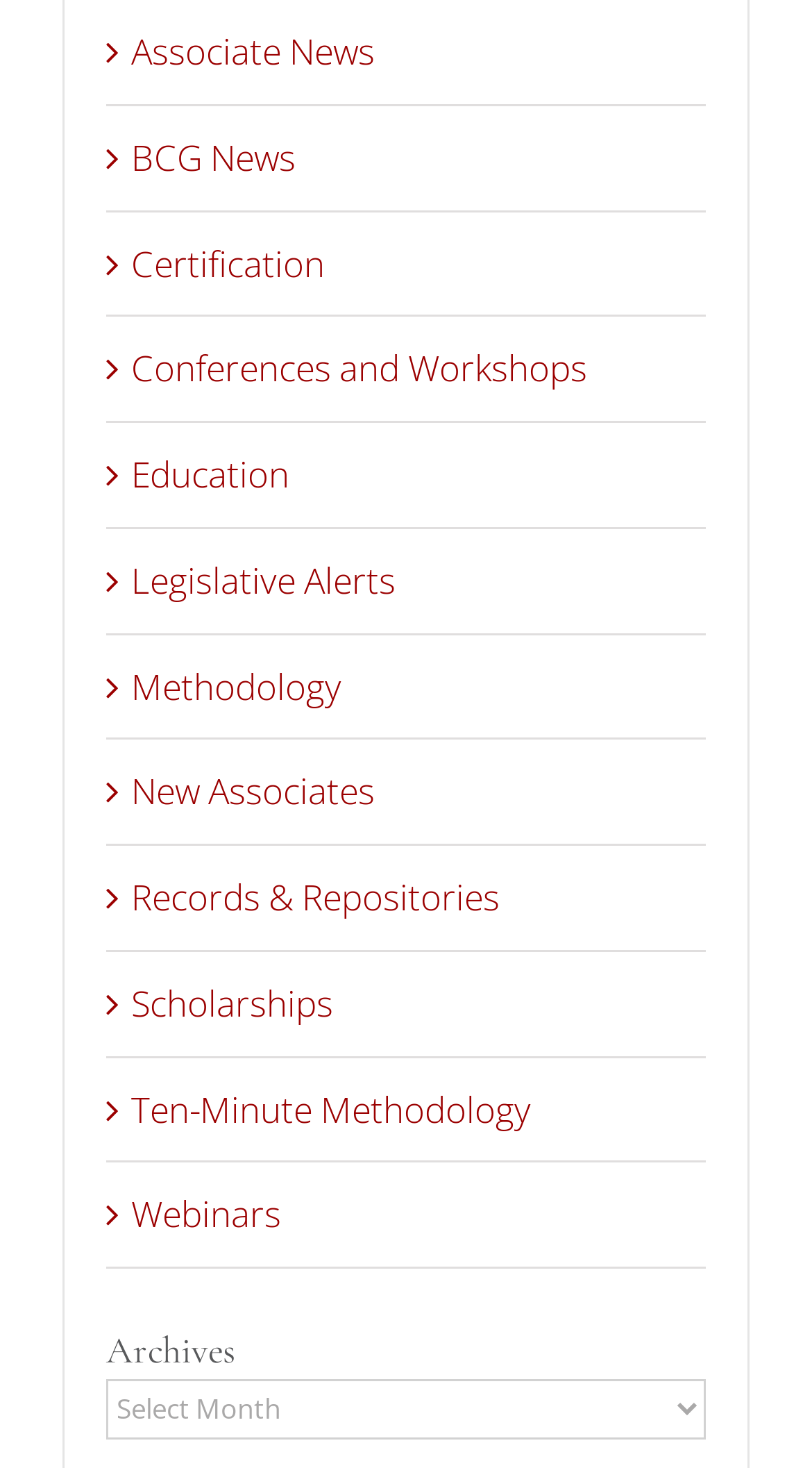Answer the question in one word or a short phrase:
What is the first link on the webpage?

Associate News